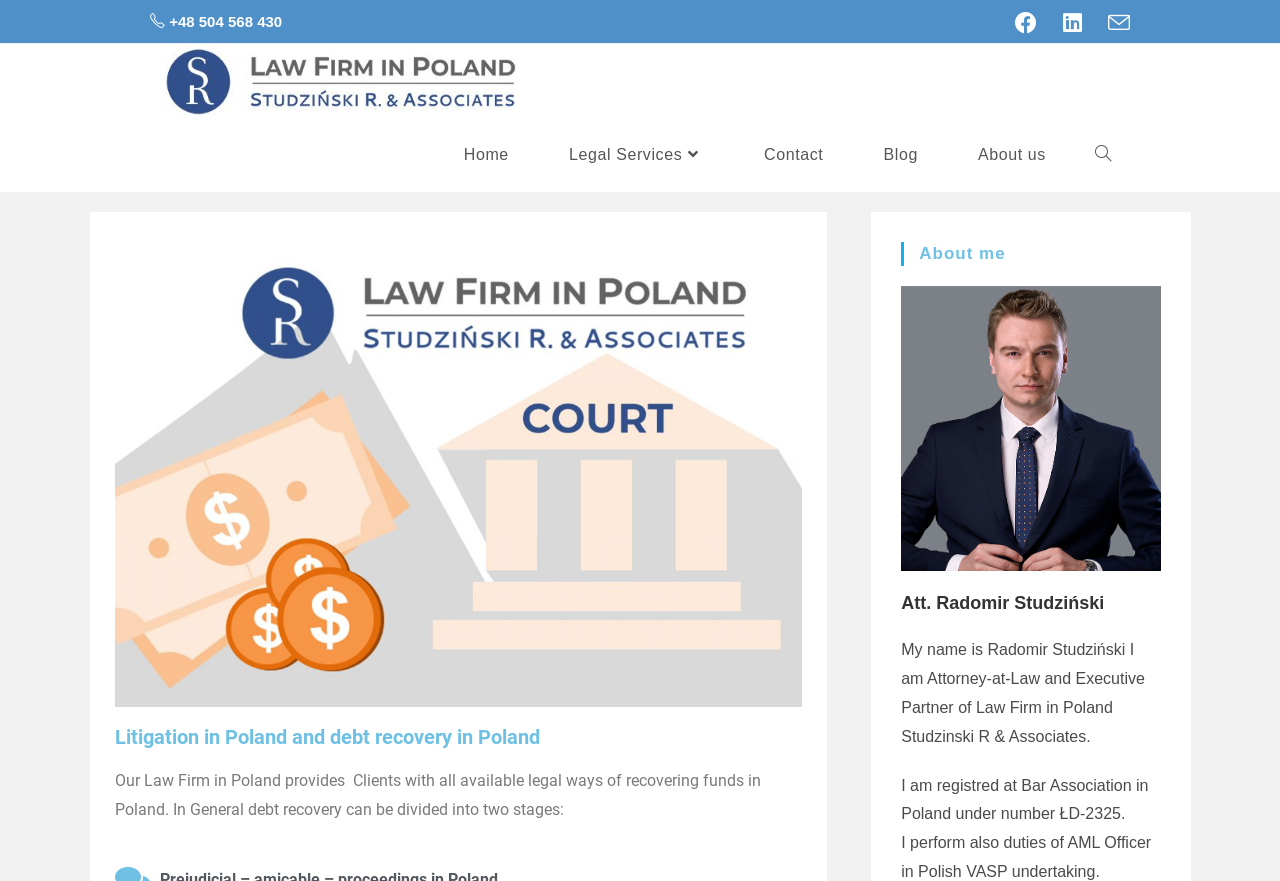Determine the bounding box coordinates of the clickable area required to perform the following instruction: "Toggle the 'Menu Toggle' button". The coordinates should be represented as four float numbers between 0 and 1: [left, top, right, bottom].

None